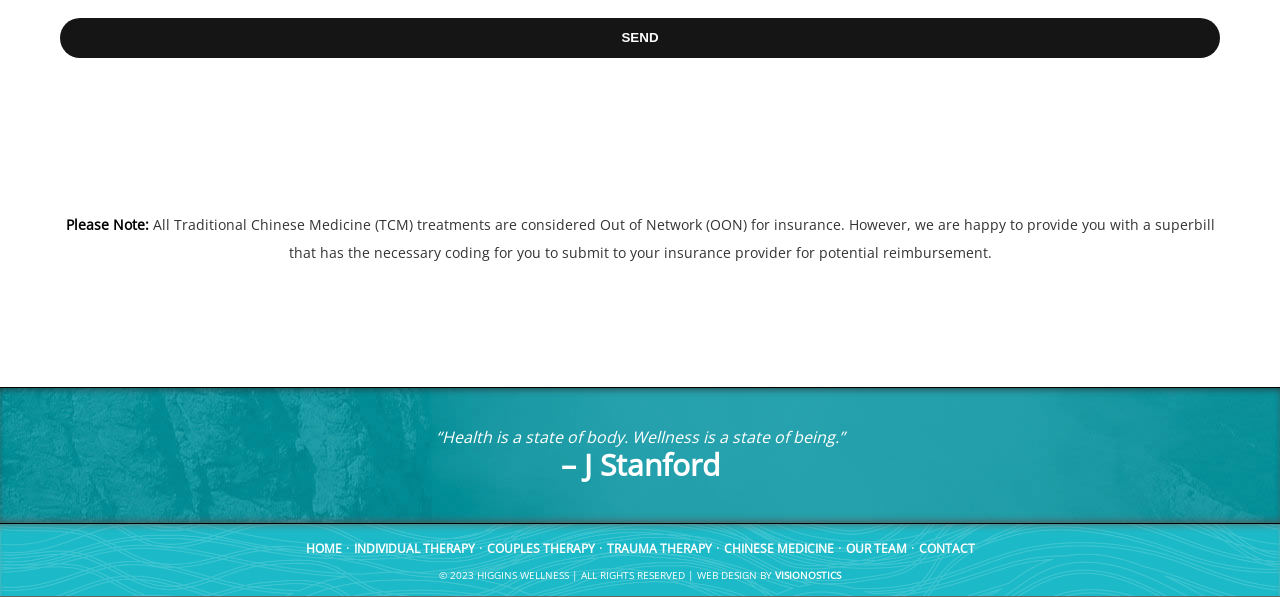Please give a succinct answer using a single word or phrase:
What is the text on the button?

SEND